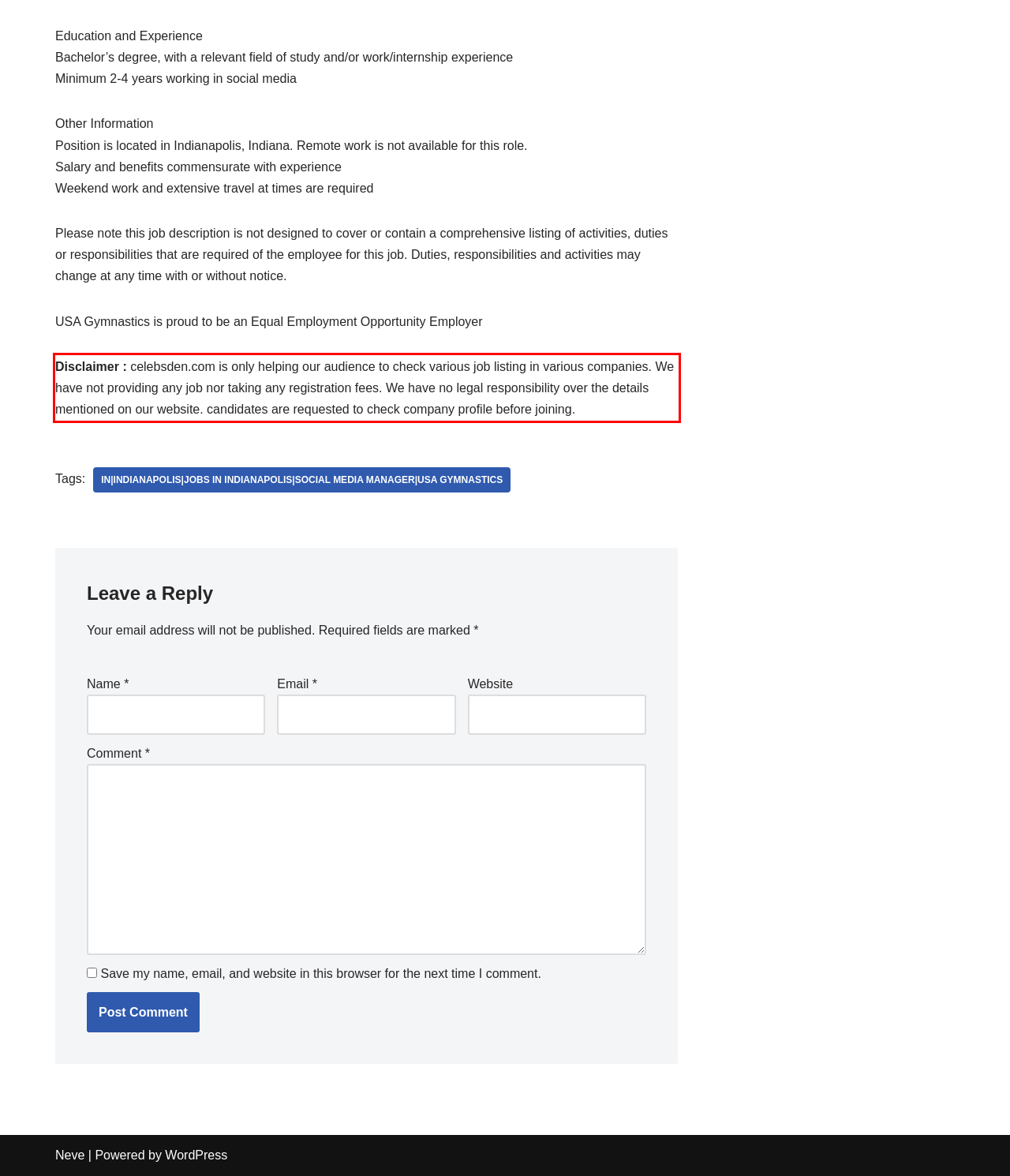Please analyze the provided webpage screenshot and perform OCR to extract the text content from the red rectangle bounding box.

Disclaimer : celebsden.com is only helping our audience to check various job listing in various companies. We have not providing any job nor taking any registration fees. We have no legal responsibility over the details mentioned on our website. candidates are requested to check company profile before joining.